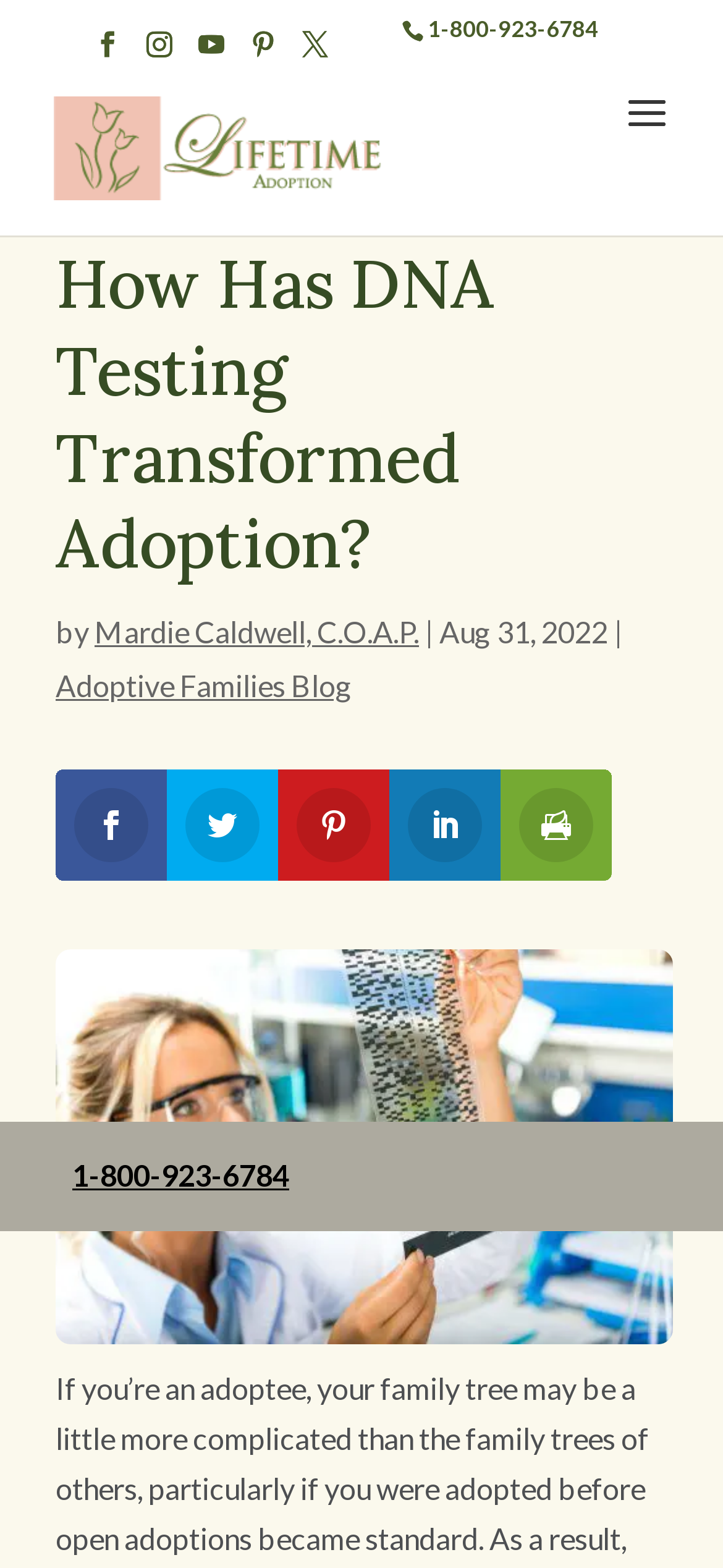Using the given description, provide the bounding box coordinates formatted as (top-left x, top-left y, bottom-right x, bottom-right y), with all values being floating point numbers between 0 and 1. Description: Terms of Service

None